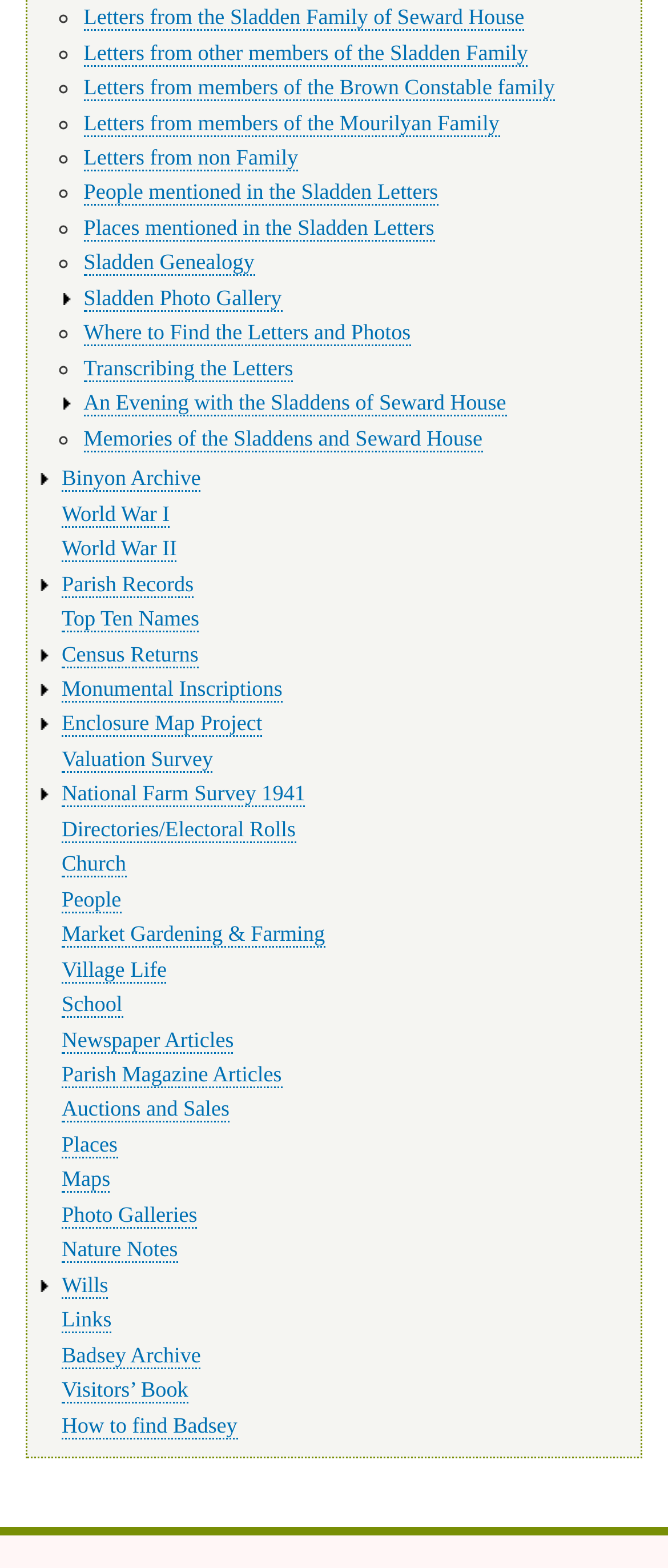Please determine the bounding box coordinates of the element's region to click for the following instruction: "Read about Memories of the Sladdens and Seward House".

[0.125, 0.272, 0.722, 0.288]